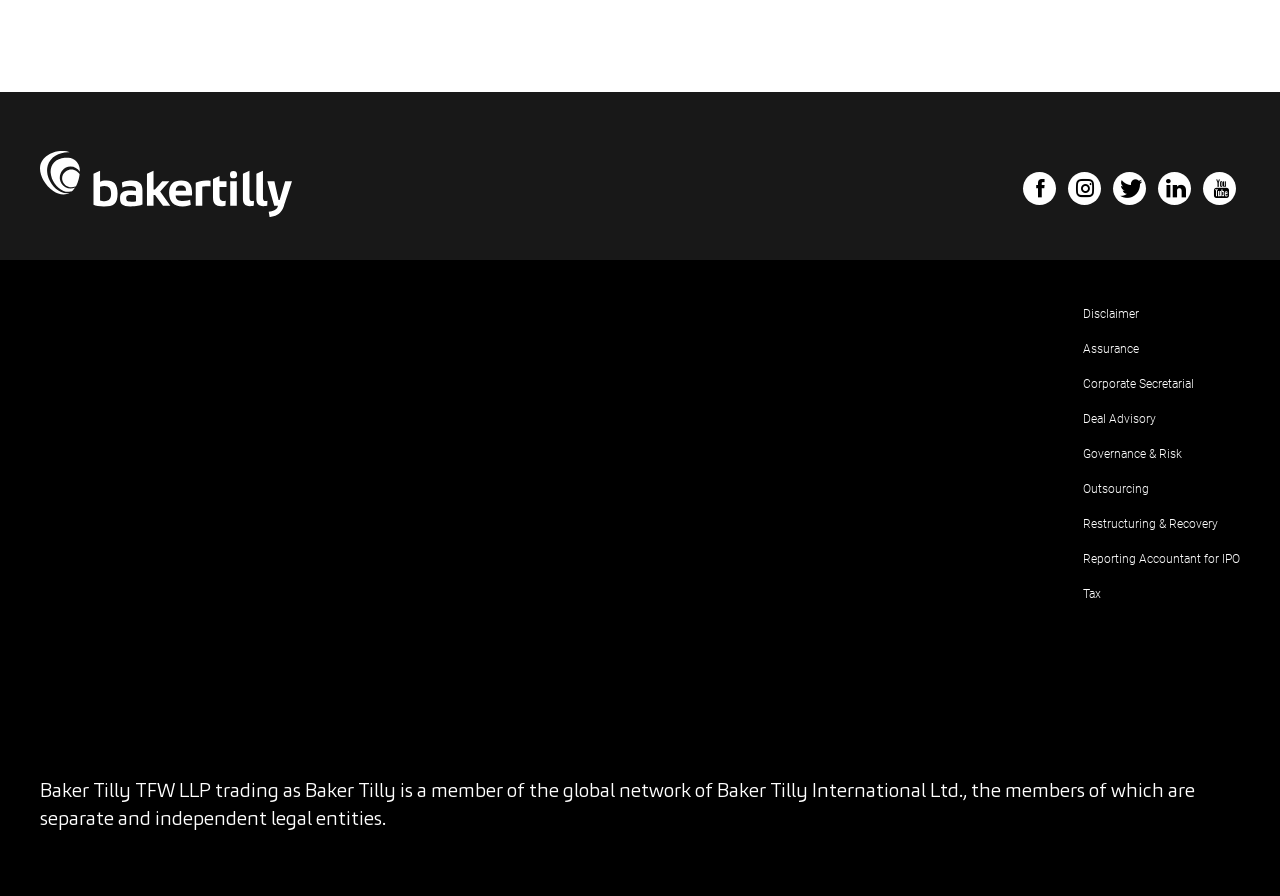Please find the bounding box coordinates of the section that needs to be clicked to achieve this instruction: "Click the logo".

[0.031, 0.169, 0.228, 0.252]